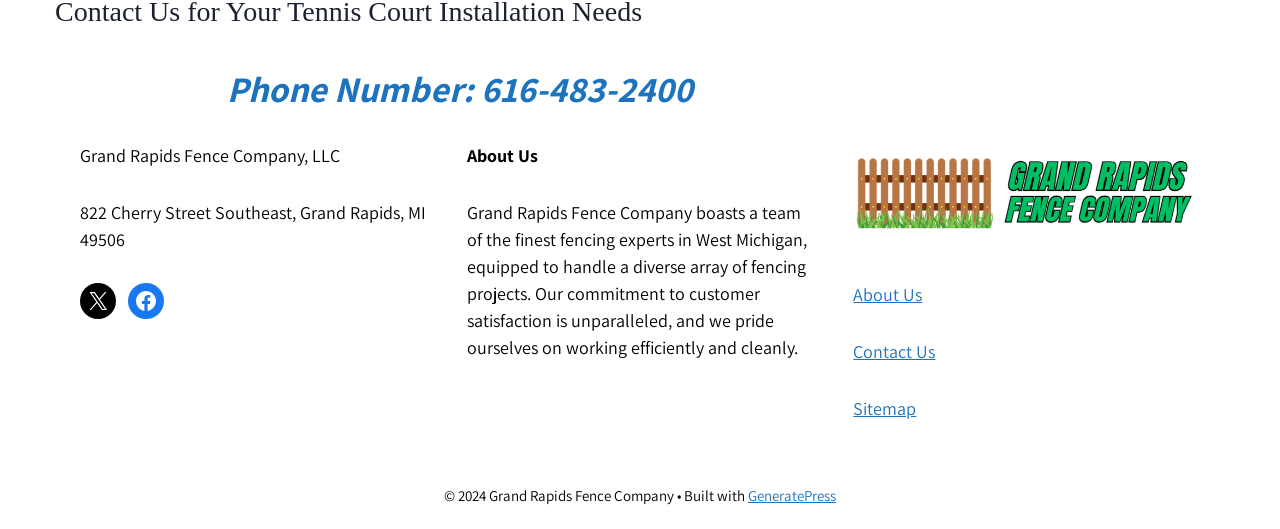What is the company's phone number?
Answer the question with a detailed and thorough explanation.

The phone number can be found in the top section of the webpage, where it is displayed as 'Phone Number: 616-483-2400'.